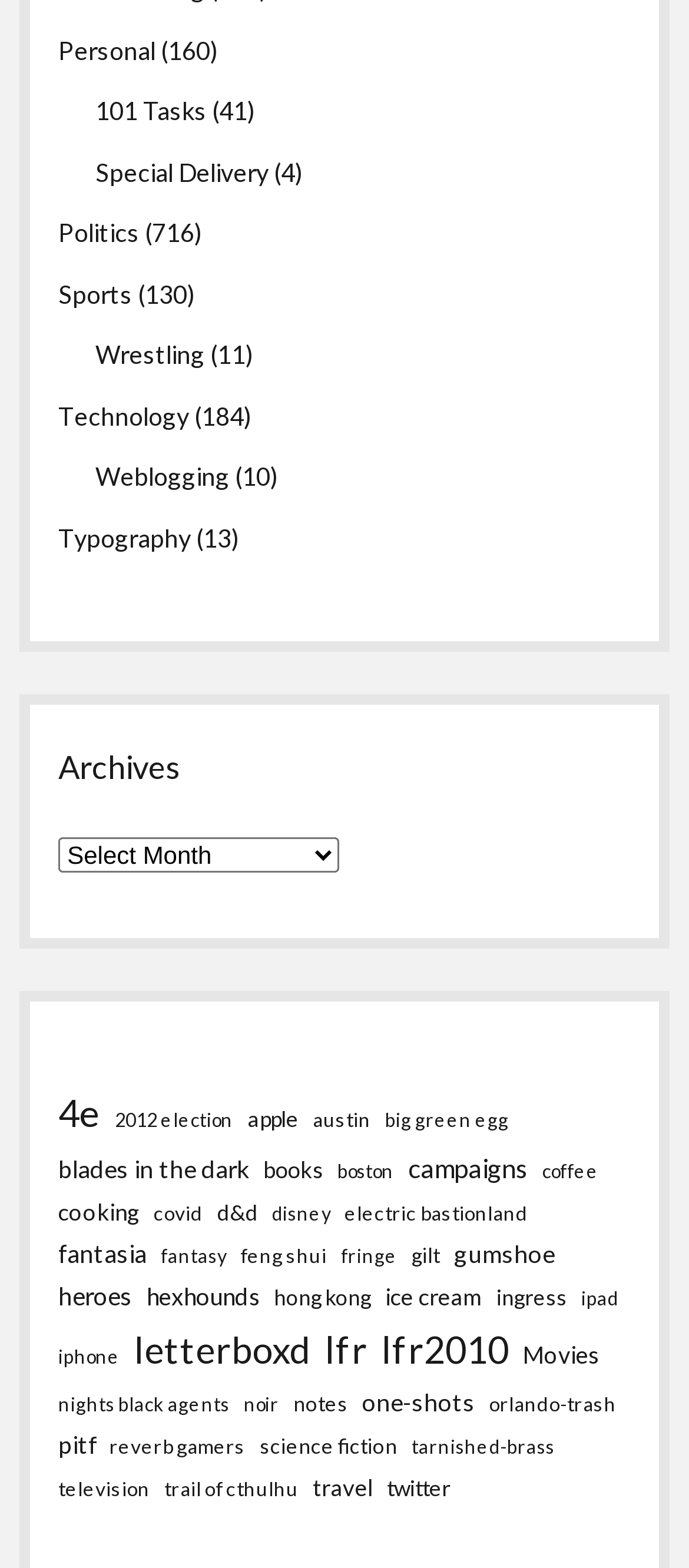Specify the bounding box coordinates of the element's region that should be clicked to achieve the following instruction: "go to personal homepage". The bounding box coordinates consist of four float numbers between 0 and 1, in the format [left, top, right, bottom].

[0.085, 0.022, 0.226, 0.041]